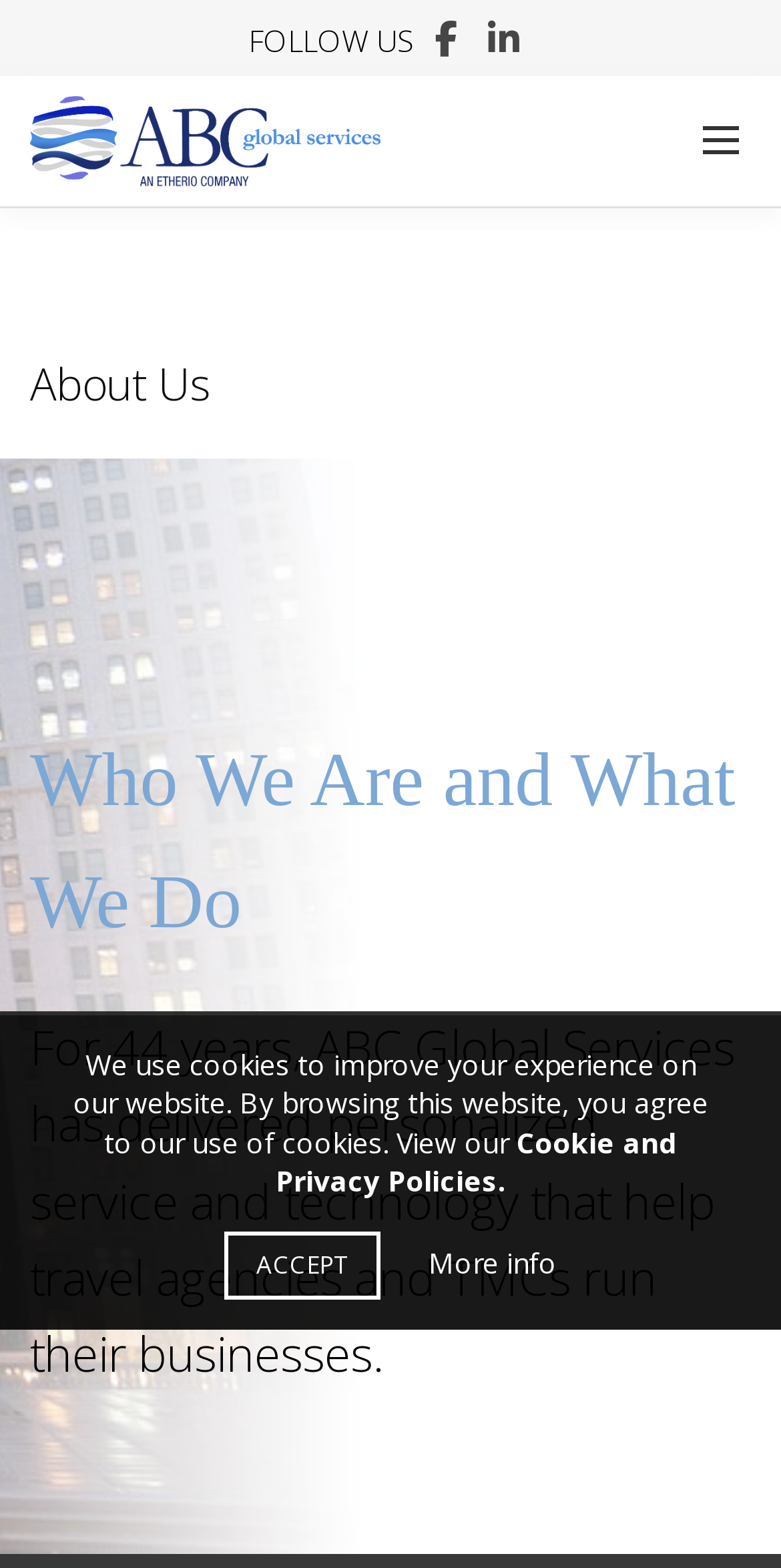Given the description "Accept", provide the bounding box coordinates of the corresponding UI element.

[0.287, 0.785, 0.487, 0.829]